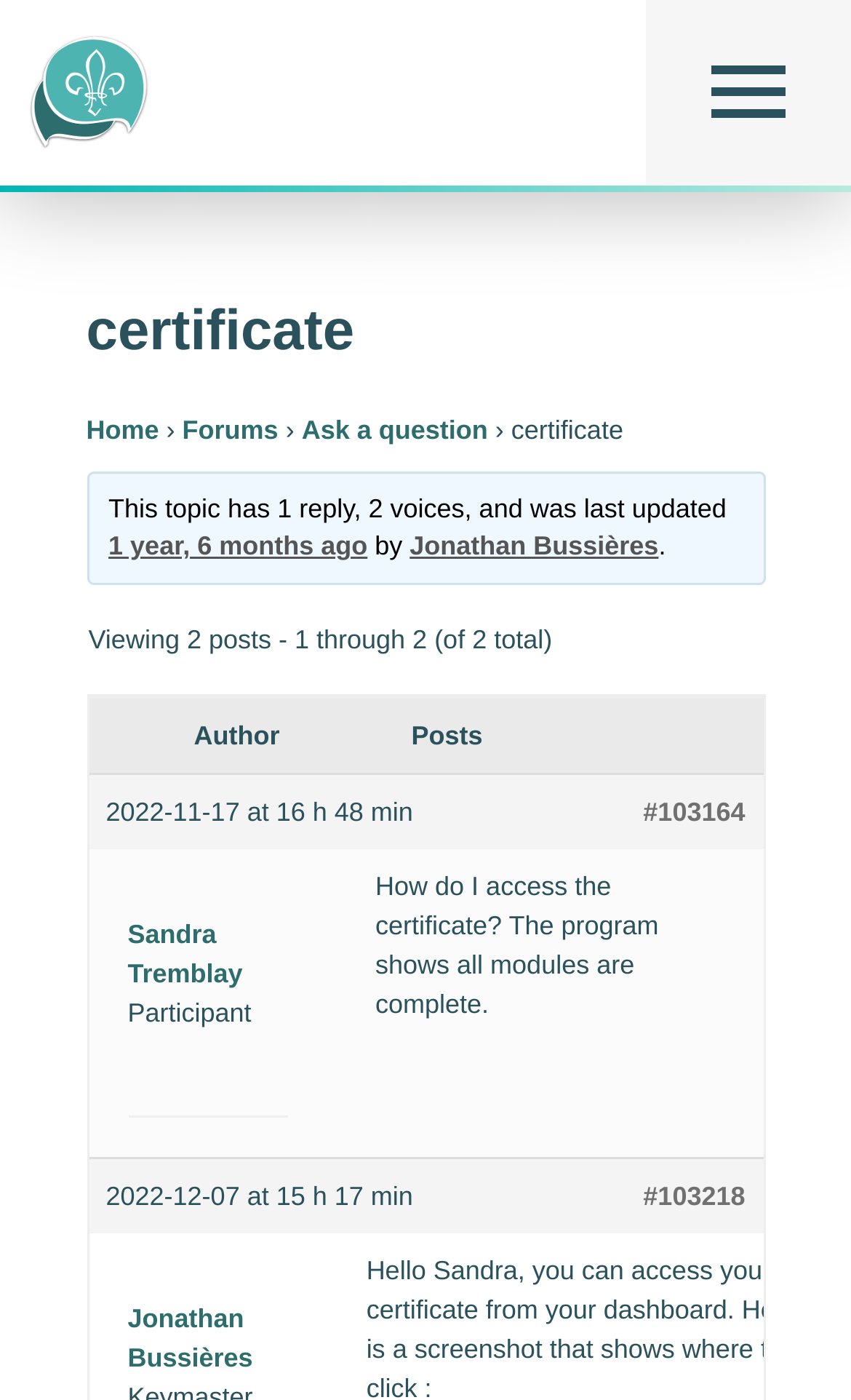Based on the element description: "parent_node: Main menu", identify the bounding box coordinates for this UI element. The coordinates must be four float numbers between 0 and 1, listed as [left, top, right, bottom].

[0.0, 0.0, 0.759, 0.132]